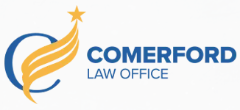What type of clients does the firm focus on providing legal assistance to?
Please use the image to deliver a detailed and complete answer.

The firm's focus is on providing legal assistance, particularly tailored to veterans seeking benefits and navigating complex legal challenges, indicating that the firm's primary clients are veterans.